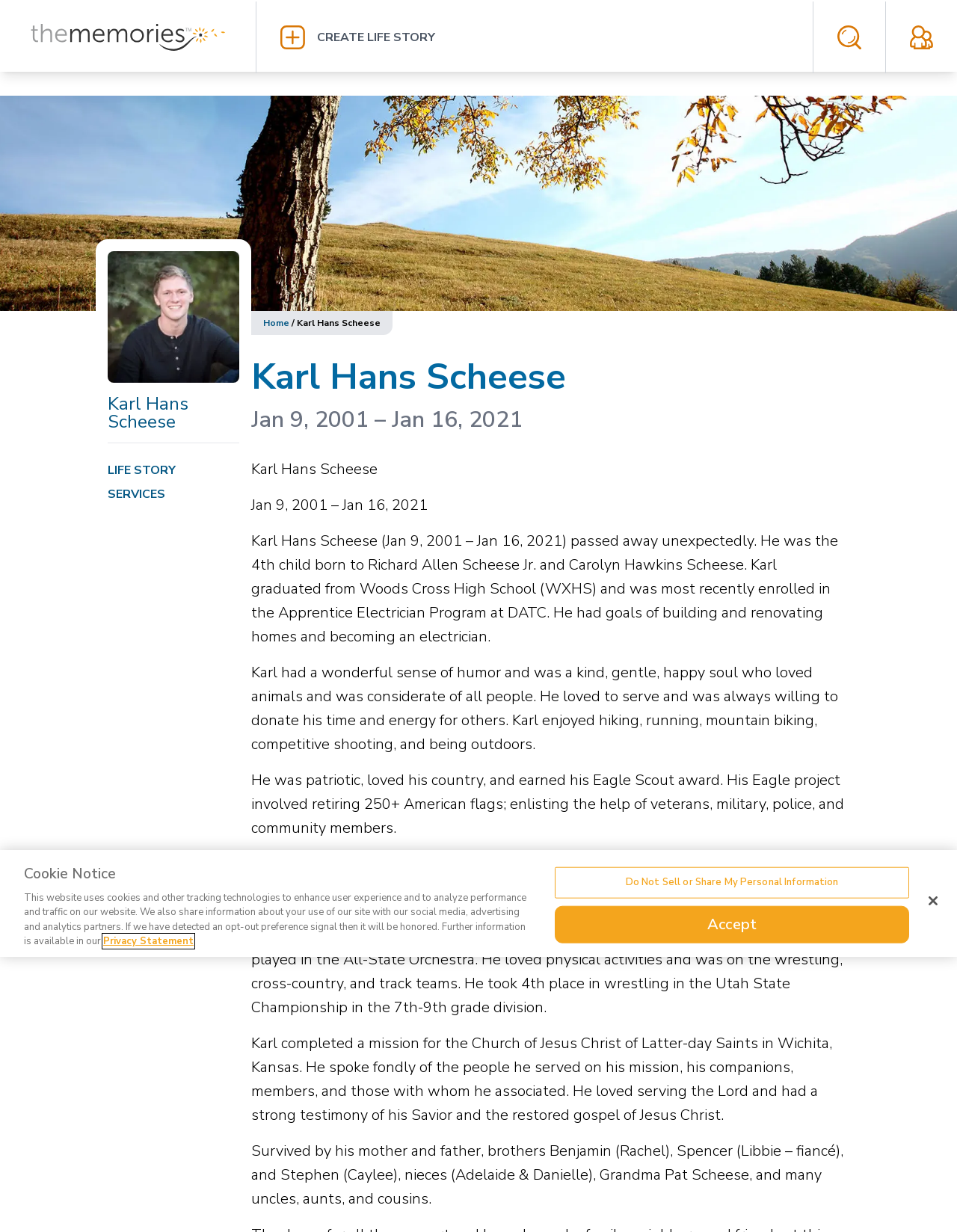Please identify the bounding box coordinates of the region to click in order to complete the given instruction: "Click on 'Home'". The coordinates should be four float numbers between 0 and 1, i.e., [left, top, right, bottom].

[0.275, 0.257, 0.302, 0.267]